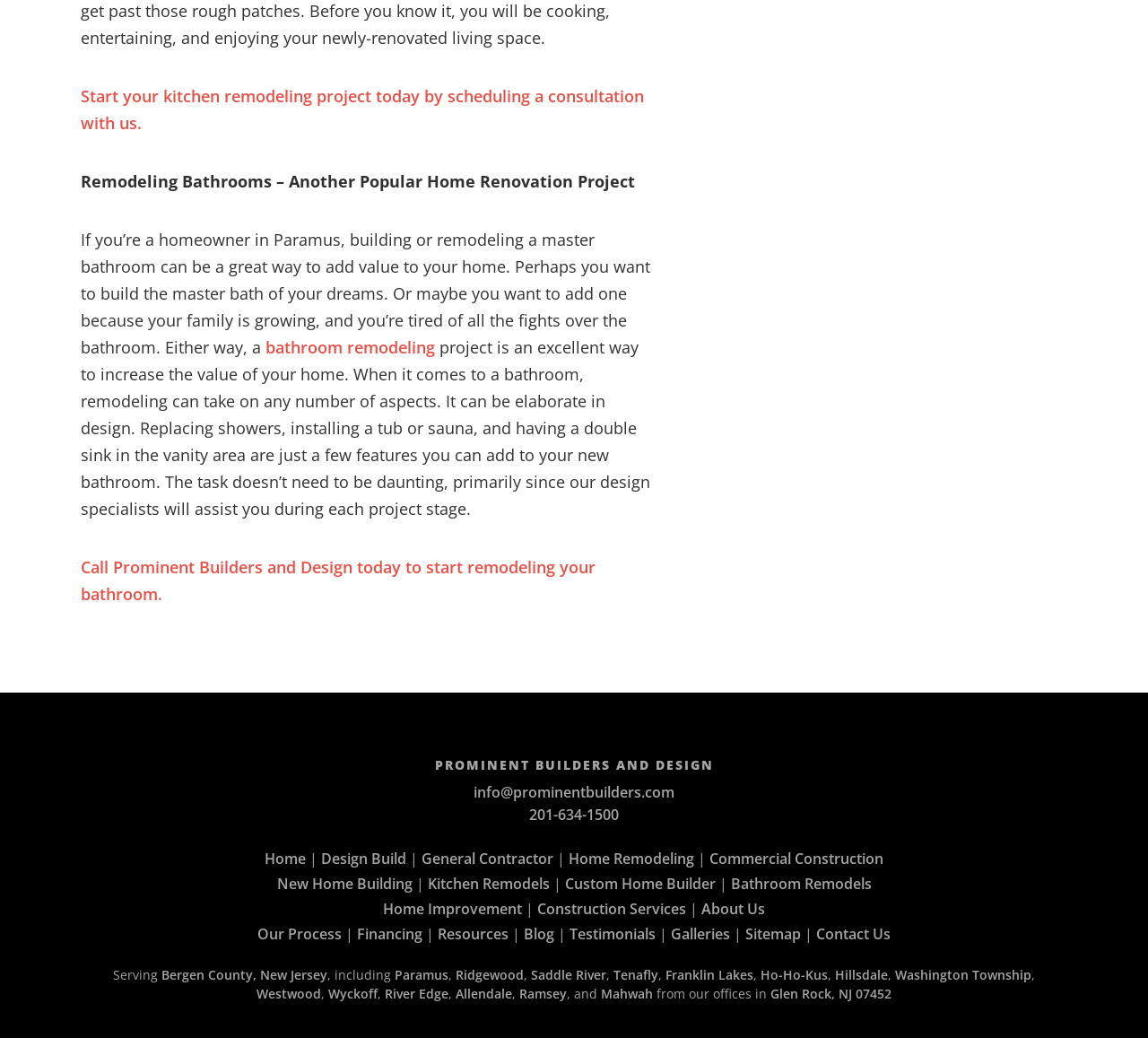Can I schedule a consultation with the company?
Offer a detailed and full explanation in response to the question.

I found that the company offers consultation services by looking at the link element with the text 'Start your kitchen remodeling project today by scheduling a consultation with us.' which is located at the top of the webpage.